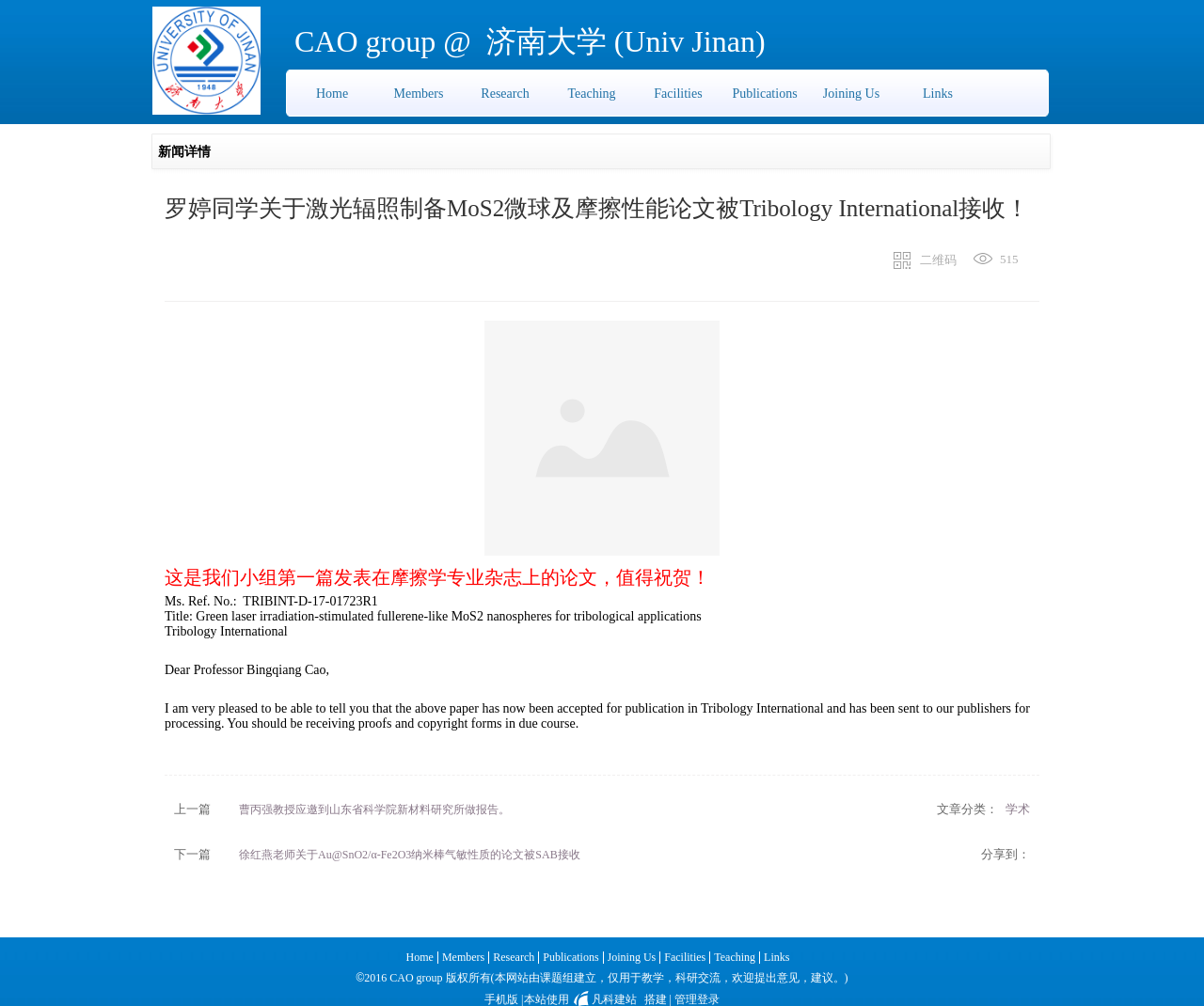What is the reference number of the paper?
Your answer should be a single word or phrase derived from the screenshot.

TRIBINT-D-17-01723R1